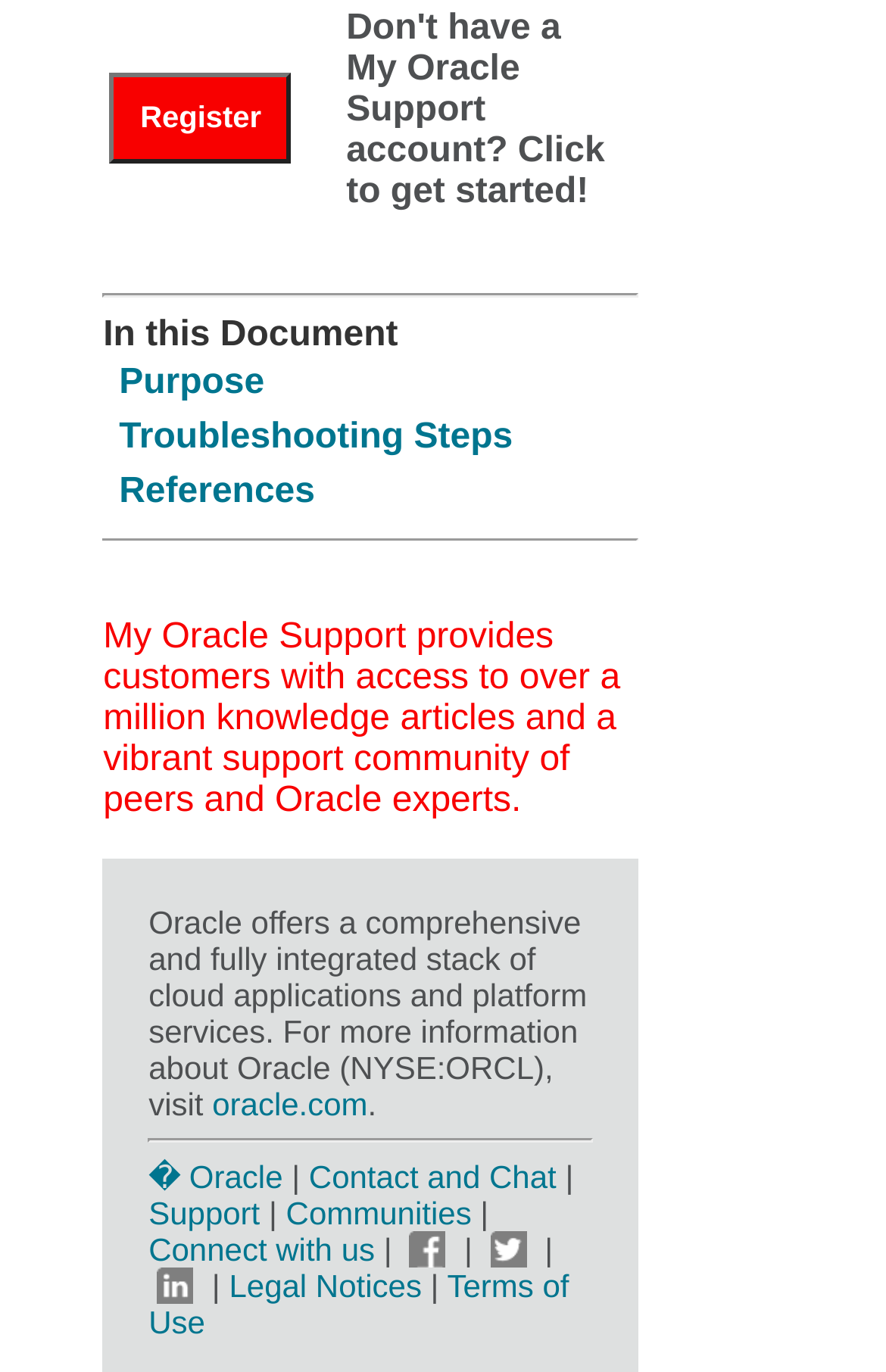Kindly determine the bounding box coordinates for the area that needs to be clicked to execute this instruction: "Click Register".

[0.124, 0.052, 0.329, 0.118]